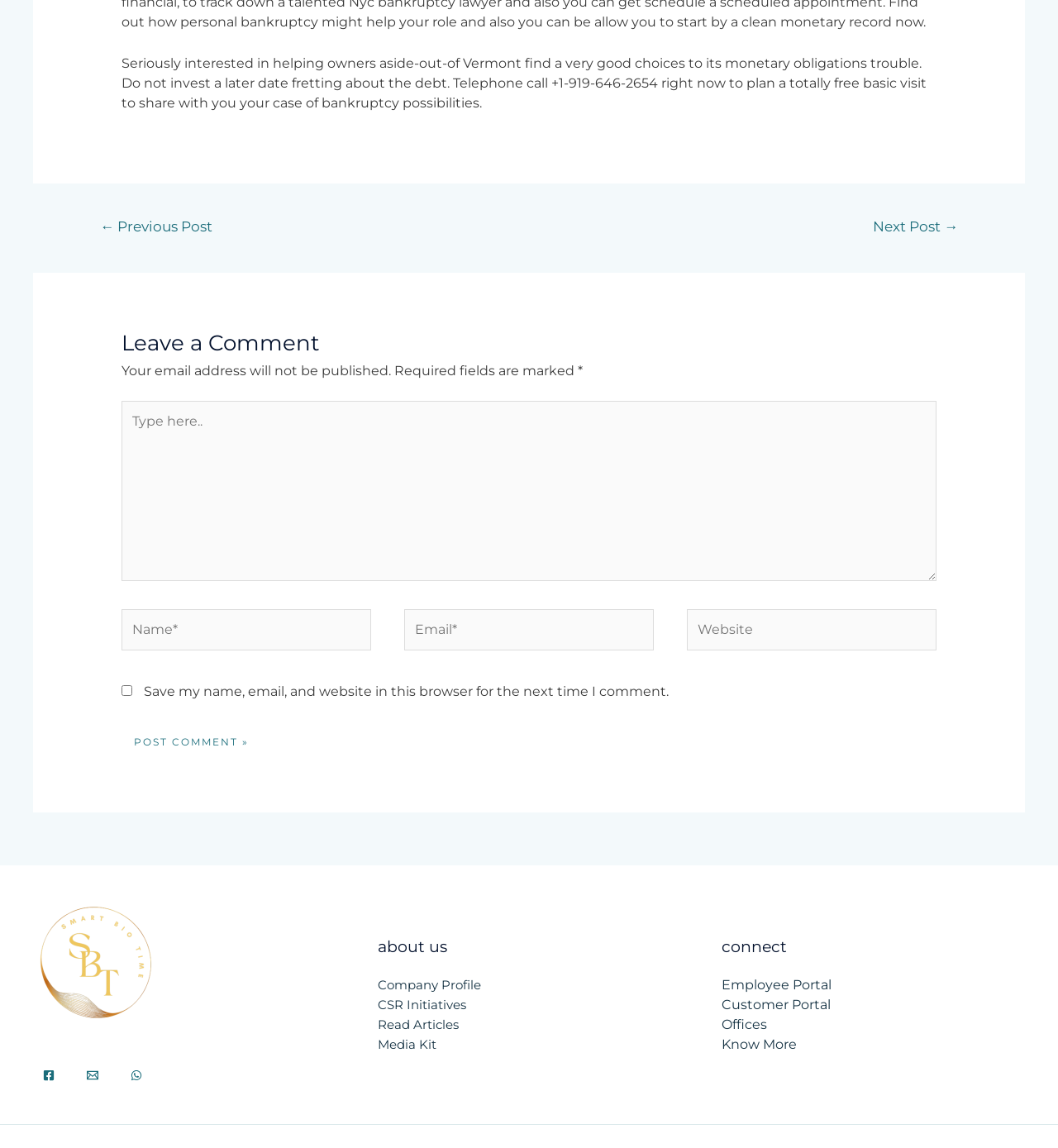Provide the bounding box coordinates of the HTML element this sentence describes: "parent_node: Website name="url" placeholder="Website"". The bounding box coordinates consist of four float numbers between 0 and 1, i.e., [left, top, right, bottom].

[0.649, 0.531, 0.885, 0.567]